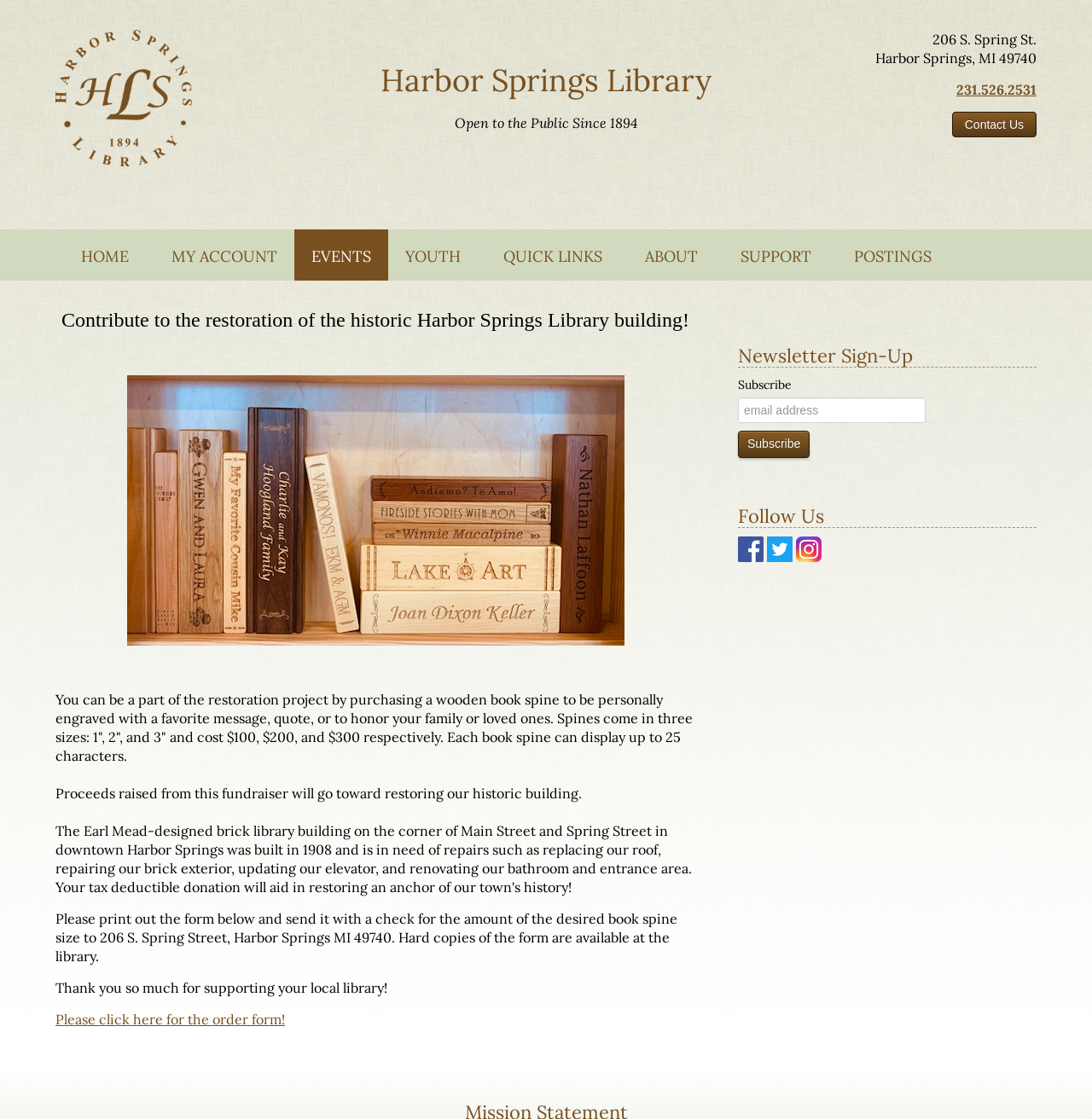Can you pinpoint the bounding box coordinates for the clickable element required for this instruction: "check the time of the Lane Ausmus awarded Jay Hoskins Memorial Scholarship article"? The coordinates should be four float numbers between 0 and 1, i.e., [left, top, right, bottom].

None